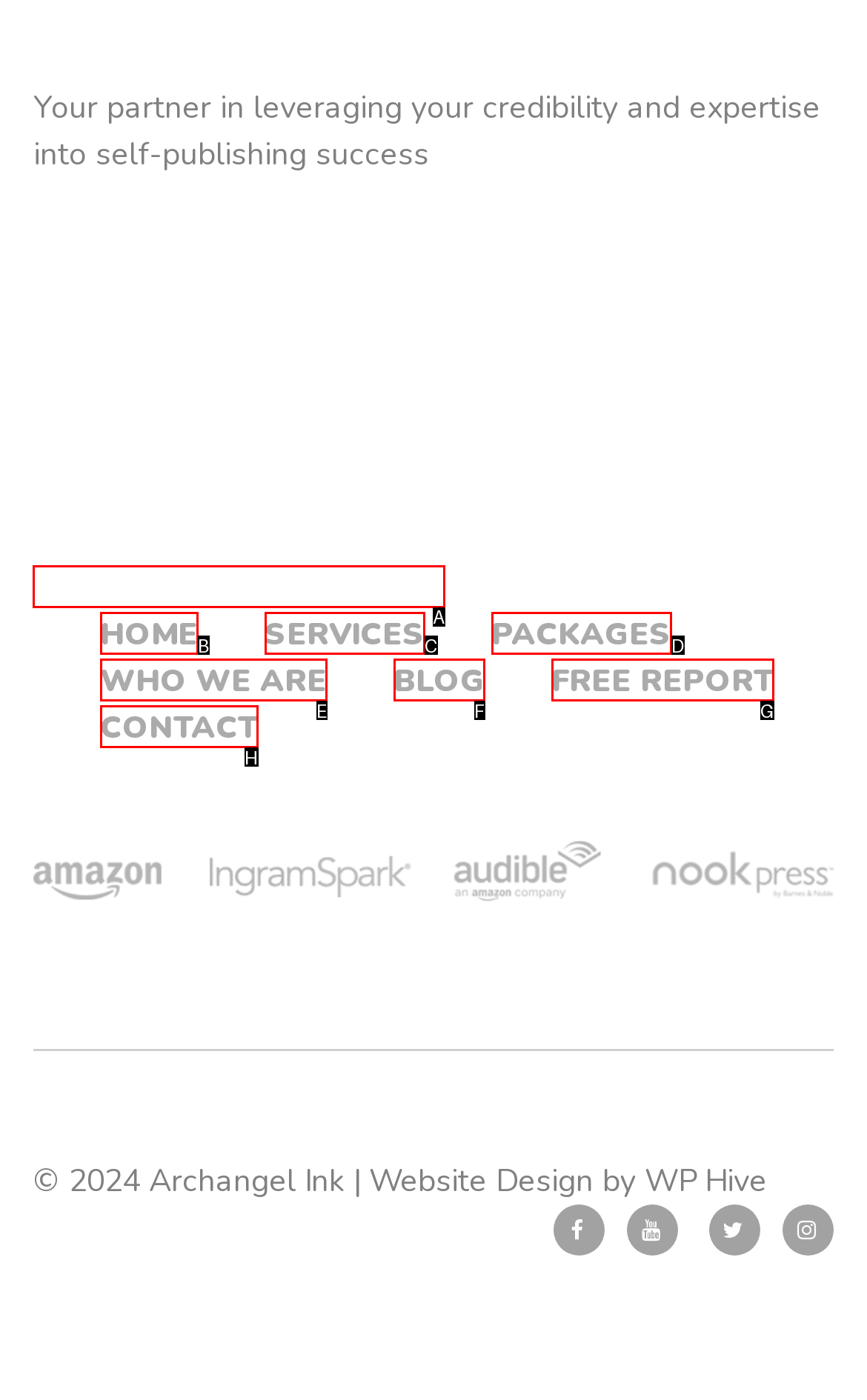Determine which option should be clicked to carry out this task: Click on the Alliance of Independent Authors link
State the letter of the correct choice from the provided options.

A